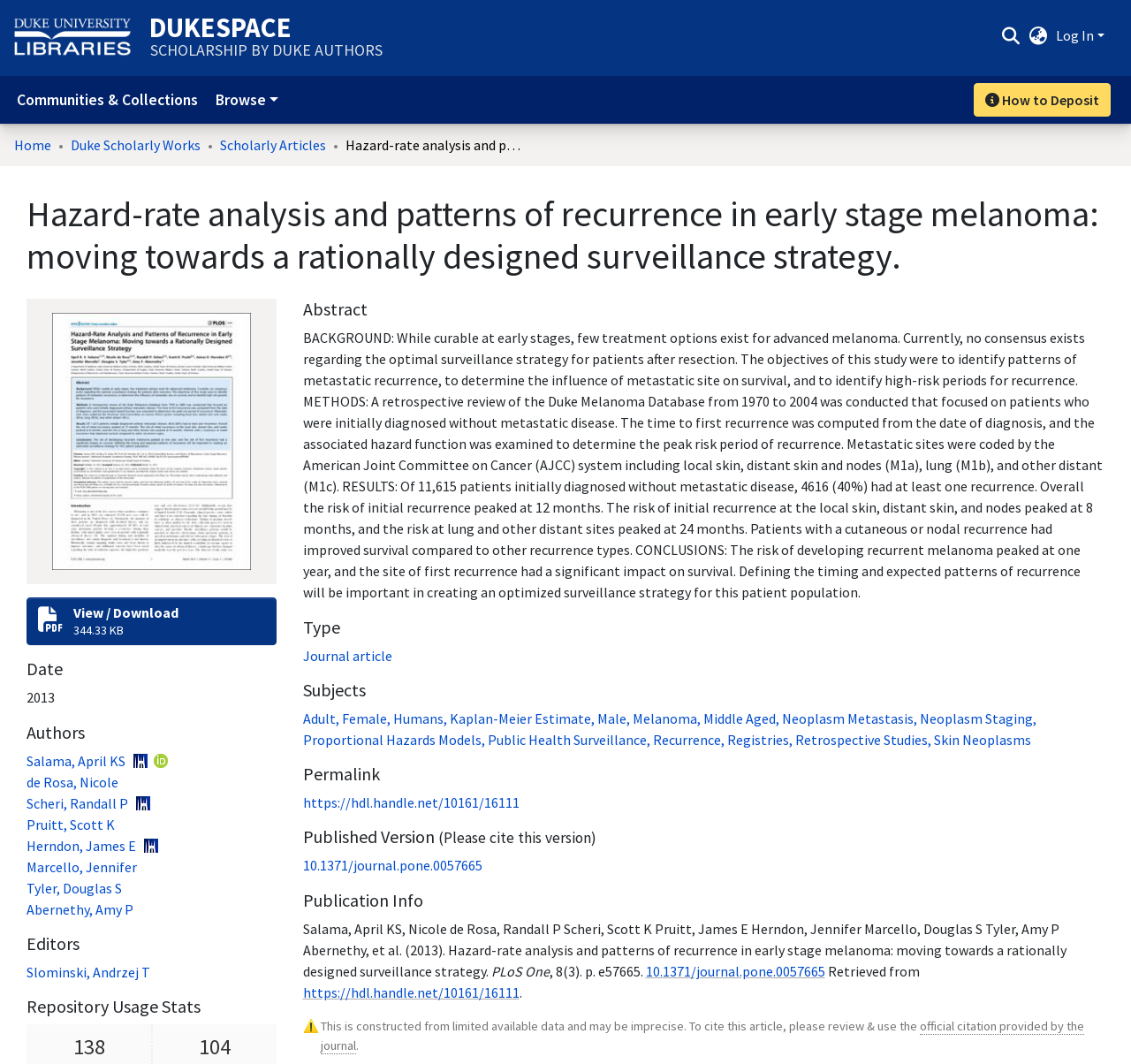Can you determine the bounding box coordinates of the area that needs to be clicked to fulfill the following instruction: "View or download the article"?

[0.023, 0.562, 0.244, 0.606]